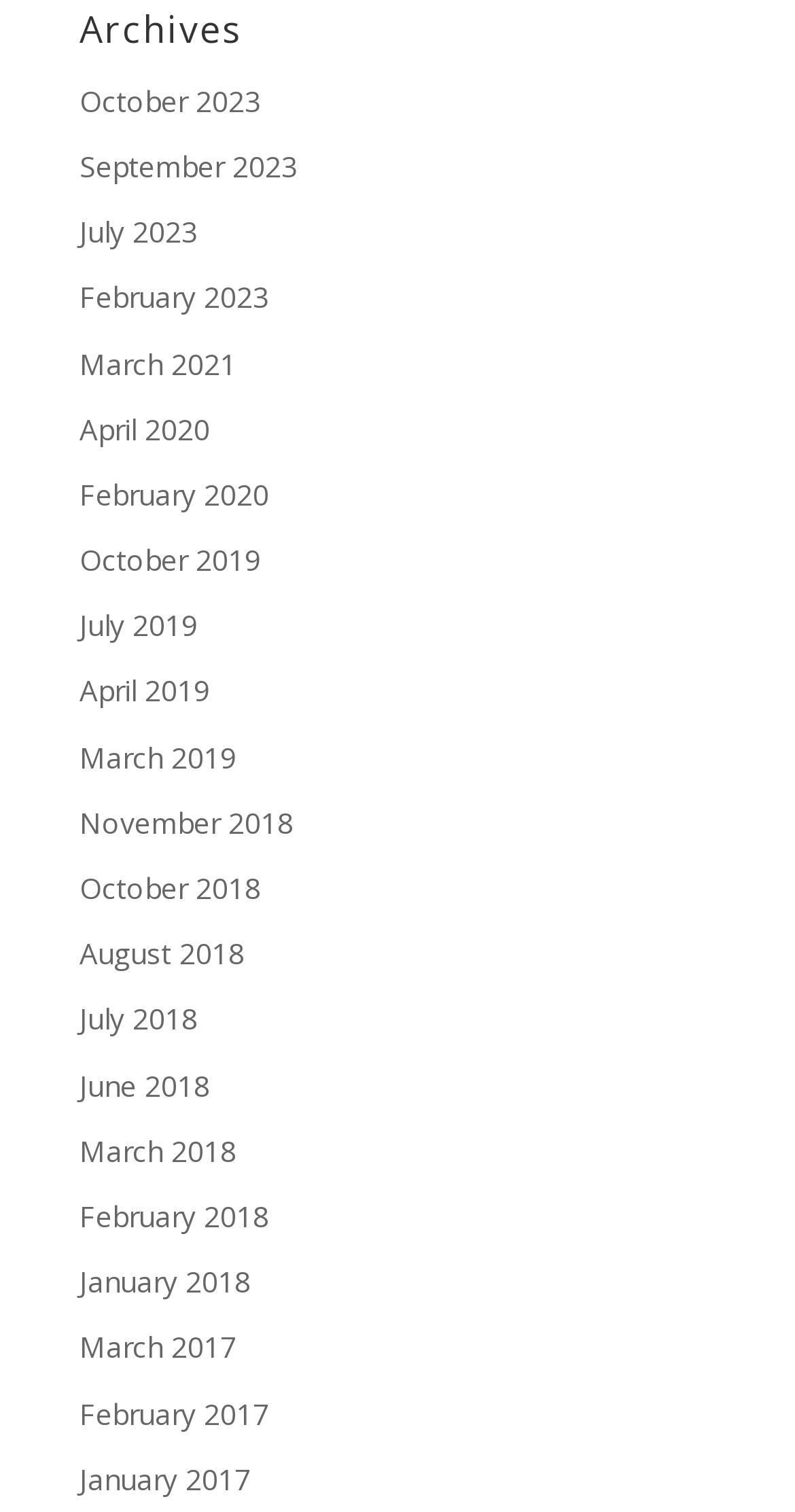Locate the bounding box coordinates of the area where you should click to accomplish the instruction: "view October 2023 archives".

[0.1, 0.054, 0.328, 0.079]